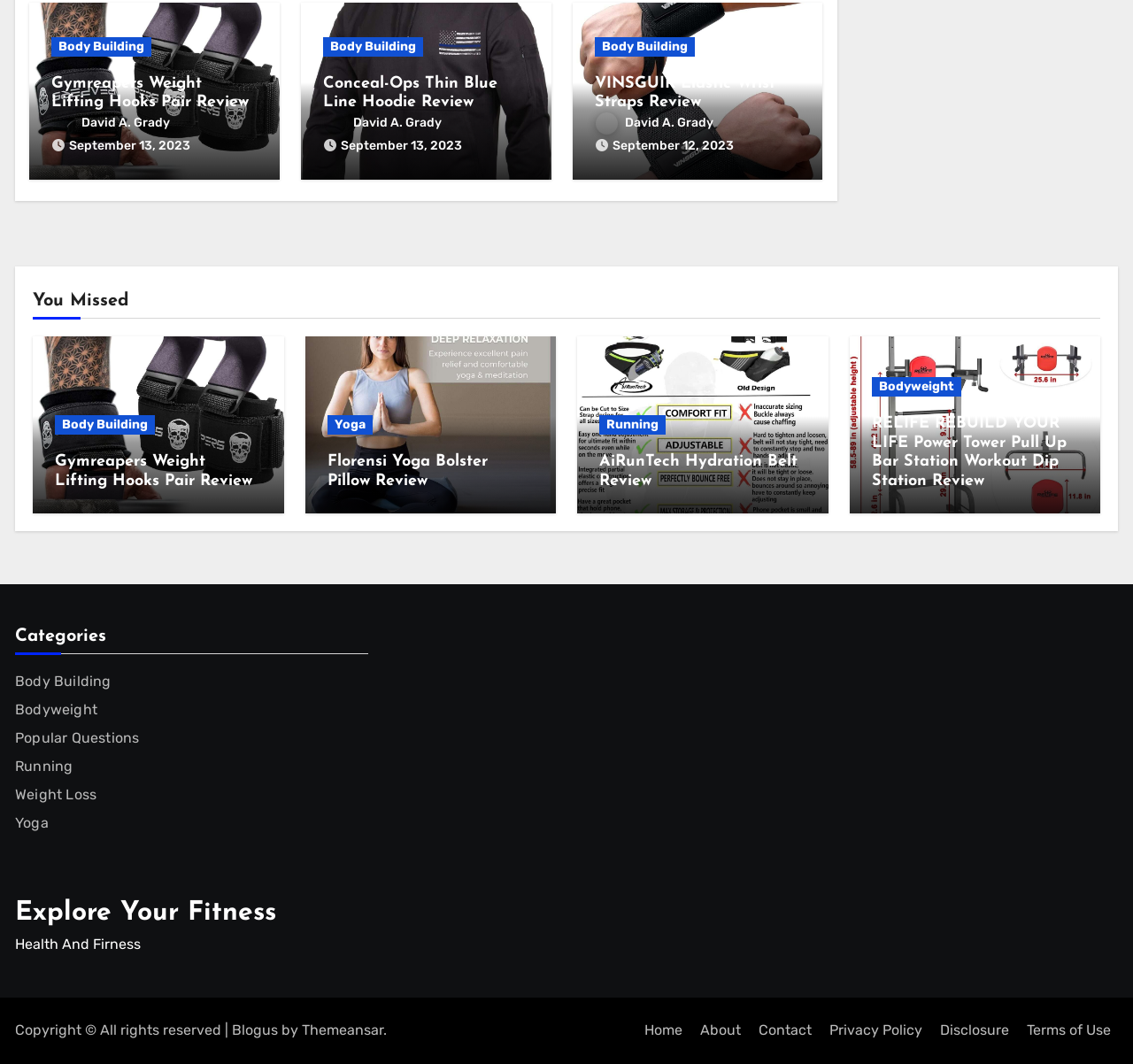Please identify the bounding box coordinates of the element that needs to be clicked to perform the following instruction: "Click the link '732'".

None